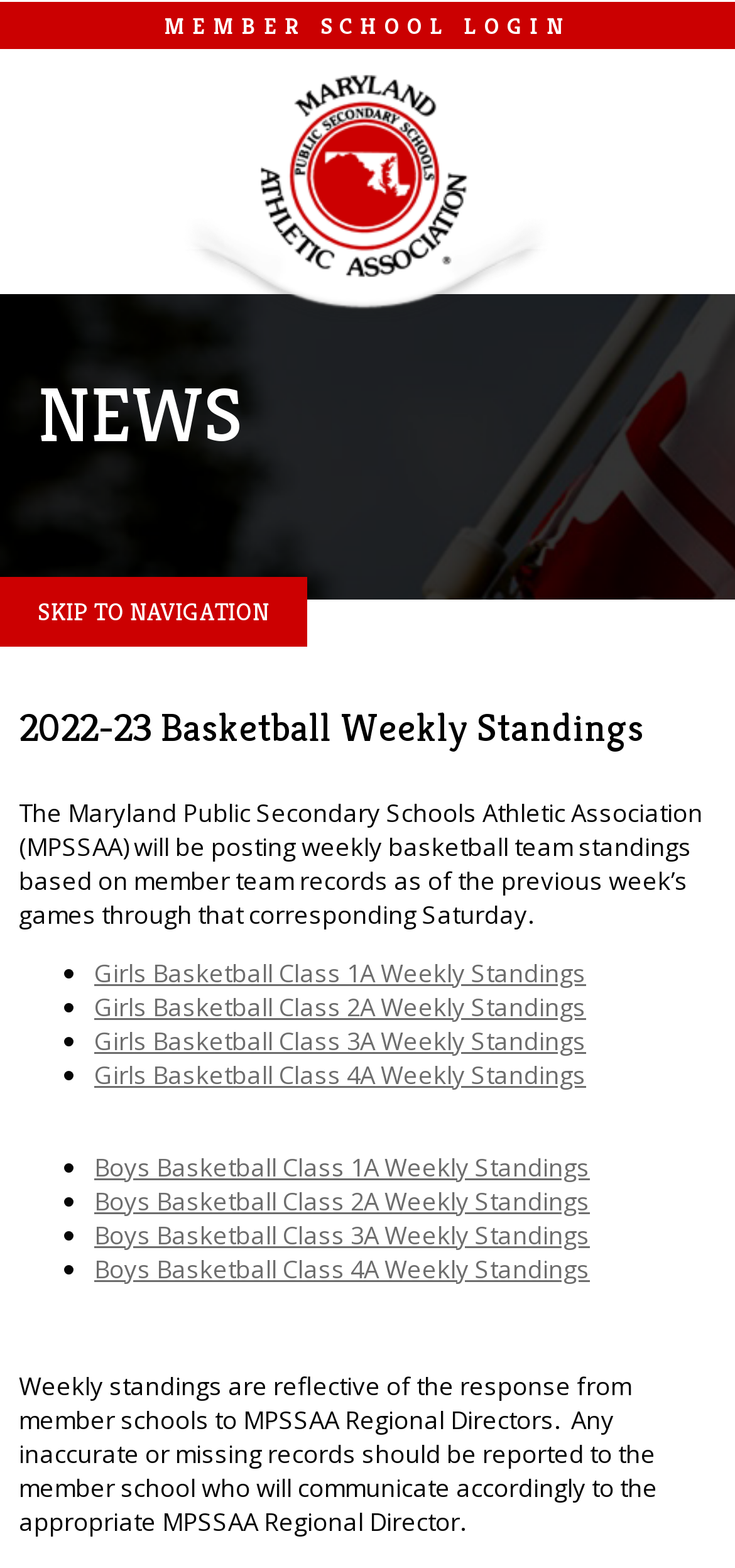What is the purpose of the weekly standings?
Please provide a detailed answer to the question.

The purpose of the weekly standings can be inferred from the static text element which states that the standings are 'based on member team records as of the previous week’s games through that corresponding Saturday'. This suggests that the purpose of the standings is to reflect the current records of the teams.